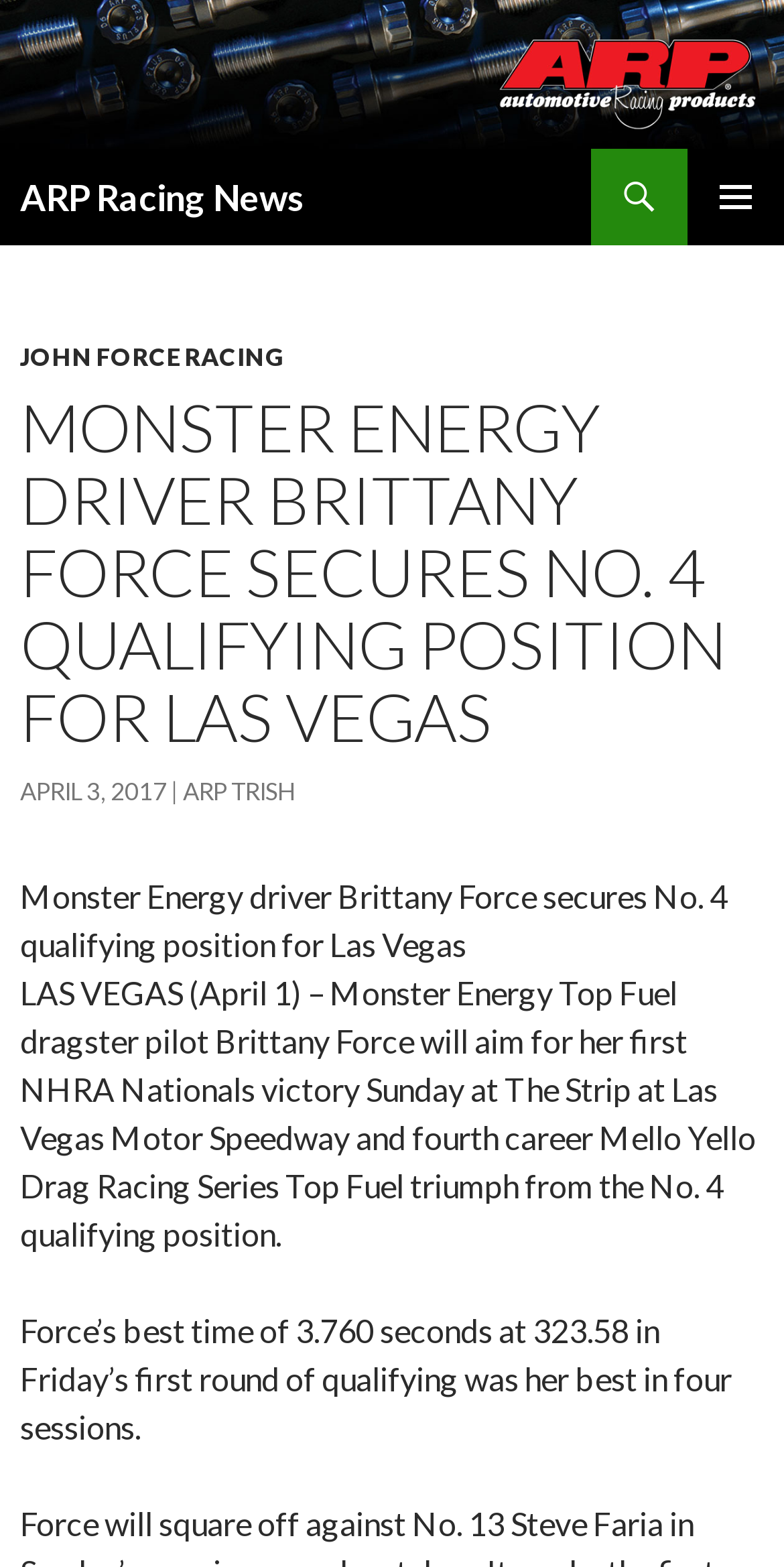Elaborate on the different components and information displayed on the webpage.

The webpage is about Monster Energy driver Brittany Force securing the No. 4 qualifying position for Las Vegas. At the top, there is a logo of ARP Racing News, which is an image with a link to the same website. Below the logo, there is a heading with the same text, "ARP Racing News", which is also a link. 

To the right of the logo, there are two links: "Search" and a button with a PRIMARY MENU icon. Below these elements, there is a "SKIP TO CONTENT" link. 

The main content of the webpage is divided into two sections. The first section has a header with links to "JOHN FORCE RACING" and a heading that summarizes the article, "MONSTER ENERGY DRIVER BRITTANY FORCE SECURES NO. 4 QUALIFYING POSITION FOR LAS VEGAS". There is also a link to the date "APRIL 3, 2017" and another link to "ARP TRISH". 

The second section has three paragraphs of text. The first paragraph is a summary of the article, "Monster Energy driver Brittany Force secures No. 4 qualifying position for Las Vegas". The second paragraph describes Brittany Force's aim to win her first NHRA Nationals victory at The Strip at Las Vegas Motor Speedway. The third paragraph mentions Force's best time of 3.760 seconds at 323.58 in Friday's first round of qualifying.